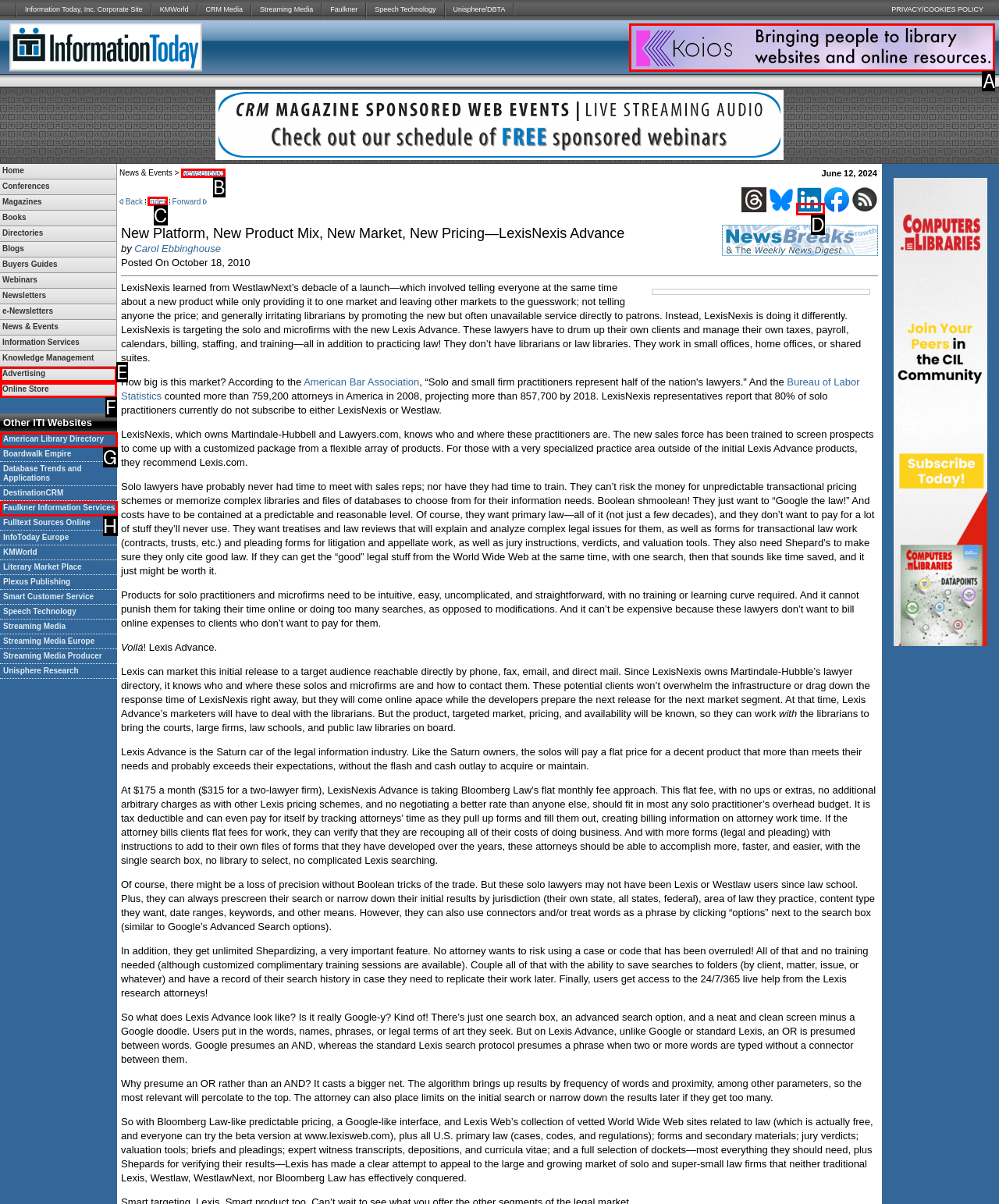Determine which option should be clicked to carry out this task: View Advertisement
State the letter of the correct choice from the provided options.

A